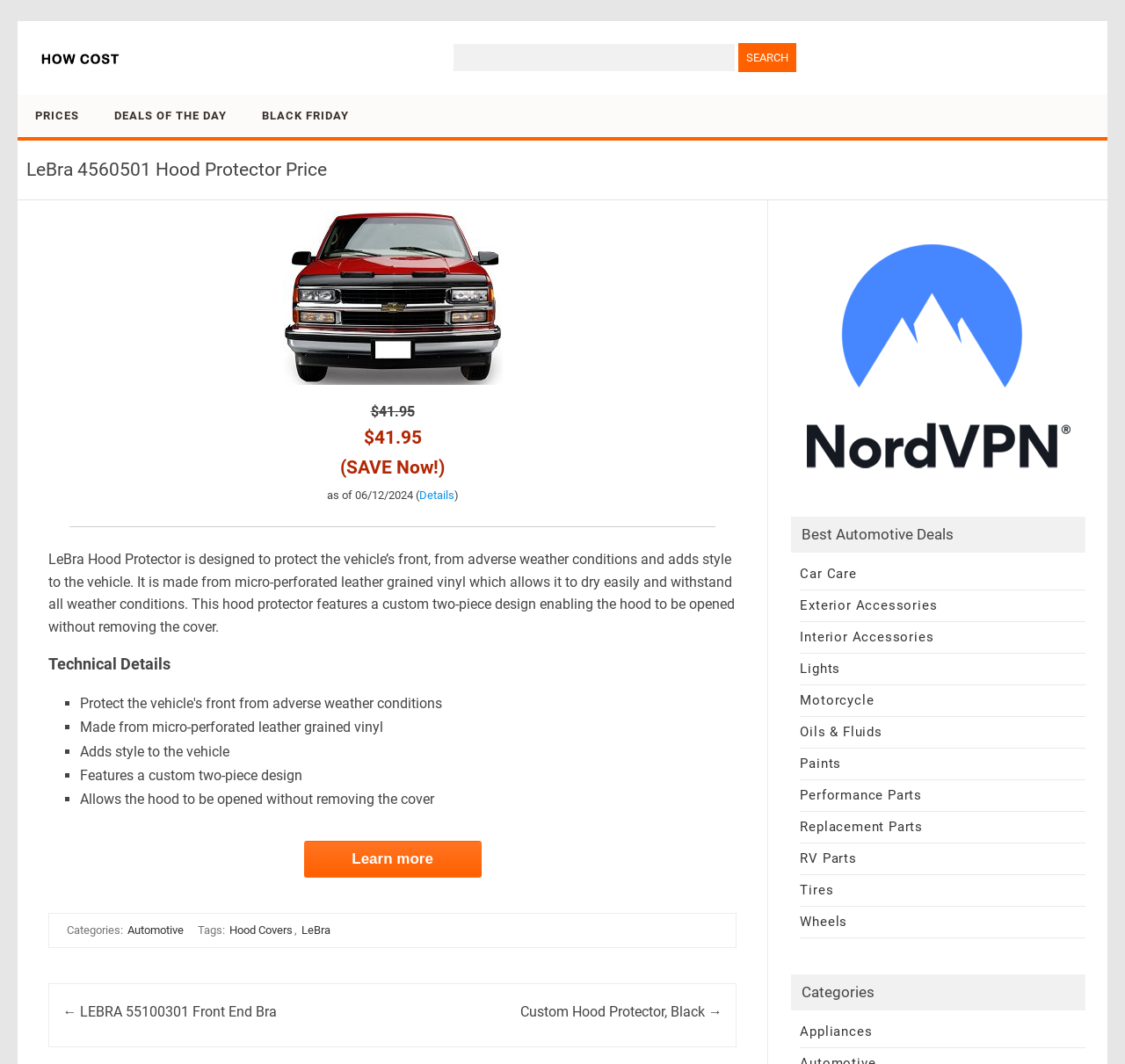Examine the image carefully and respond to the question with a detailed answer: 
What is the design feature of LeBra Hood Protector?

The design feature of LeBra Hood Protector is mentioned in the technical details section of the webpage, which is a custom two-piece design enabling the hood to be opened without removing the cover.